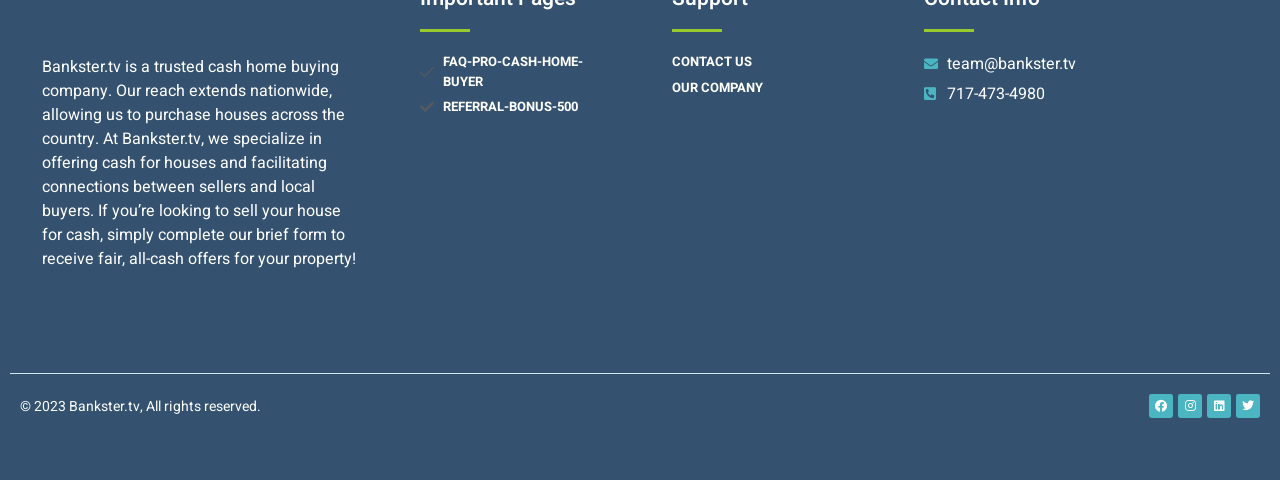Please indicate the bounding box coordinates for the clickable area to complete the following task: "Click on FAQ". The coordinates should be specified as four float numbers between 0 and 1, i.e., [left, top, right, bottom].

[0.328, 0.109, 0.475, 0.19]